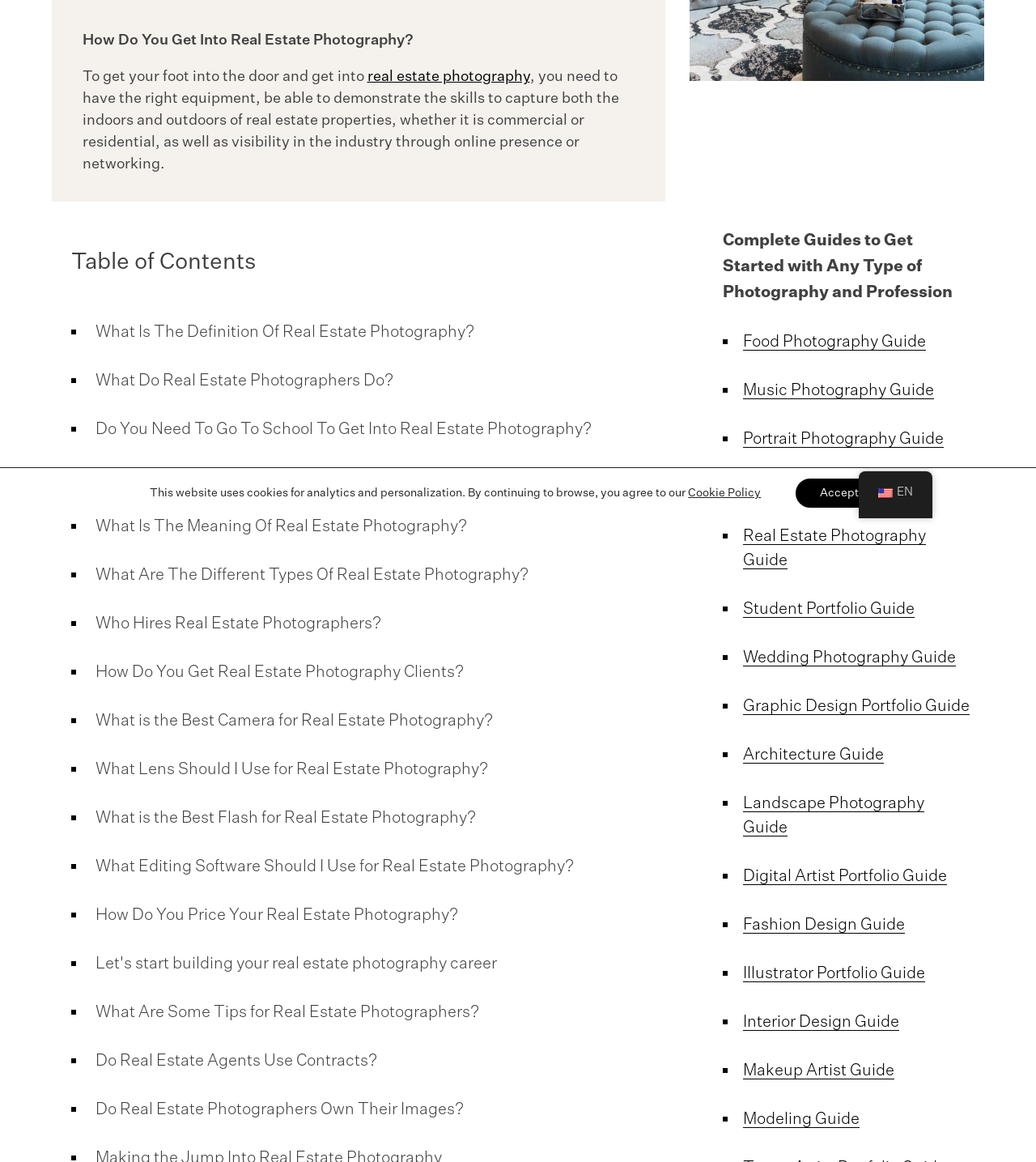Please predict the bounding box coordinates (top-left x, top-left y, bottom-right x, bottom-right y) for the UI element in the screenshot that fits the description: Who Hires Real Estate Photographers?

[0.092, 0.528, 0.393, 0.545]